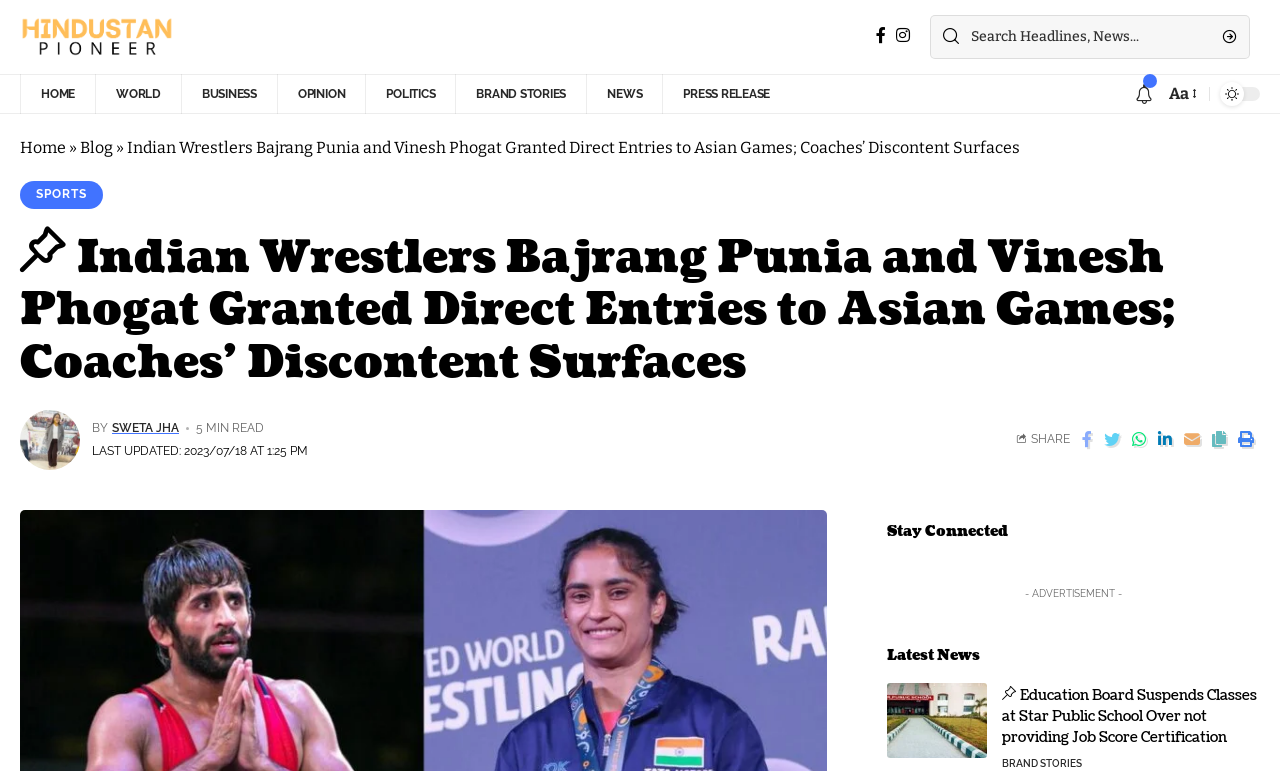Use a single word or phrase to respond to the question:
What is the last updated time of the main article?

2023/07/18 AT 1:25 PM